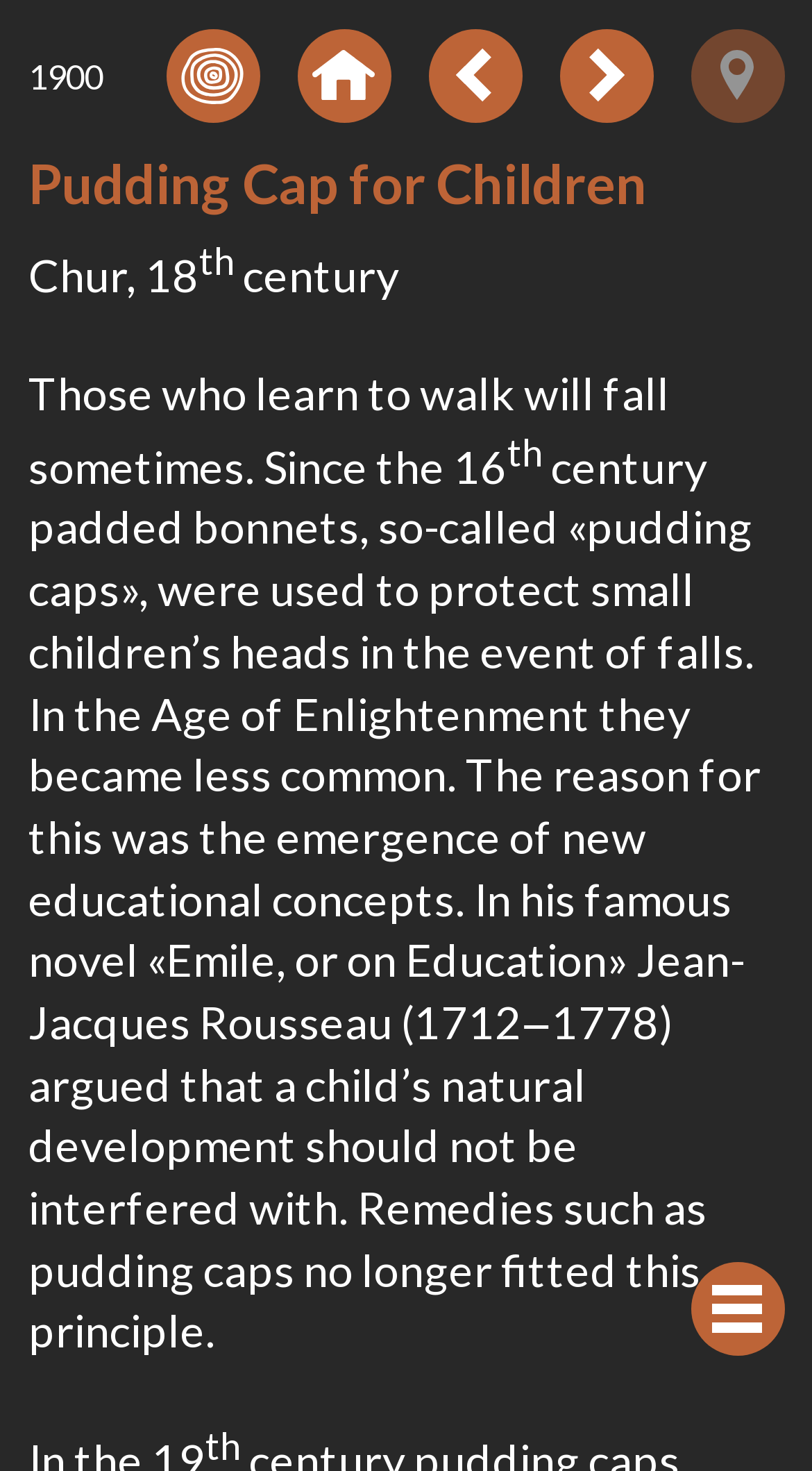Bounding box coordinates must be specified in the format (top-left x, top-left y, bottom-right x, bottom-right y). All values should be floating point numbers between 0 and 1. What are the bounding box coordinates of the UI element described as: parent_node: 1900 aria-label="Hide navigation"

[0.85, 0.857, 0.965, 0.921]